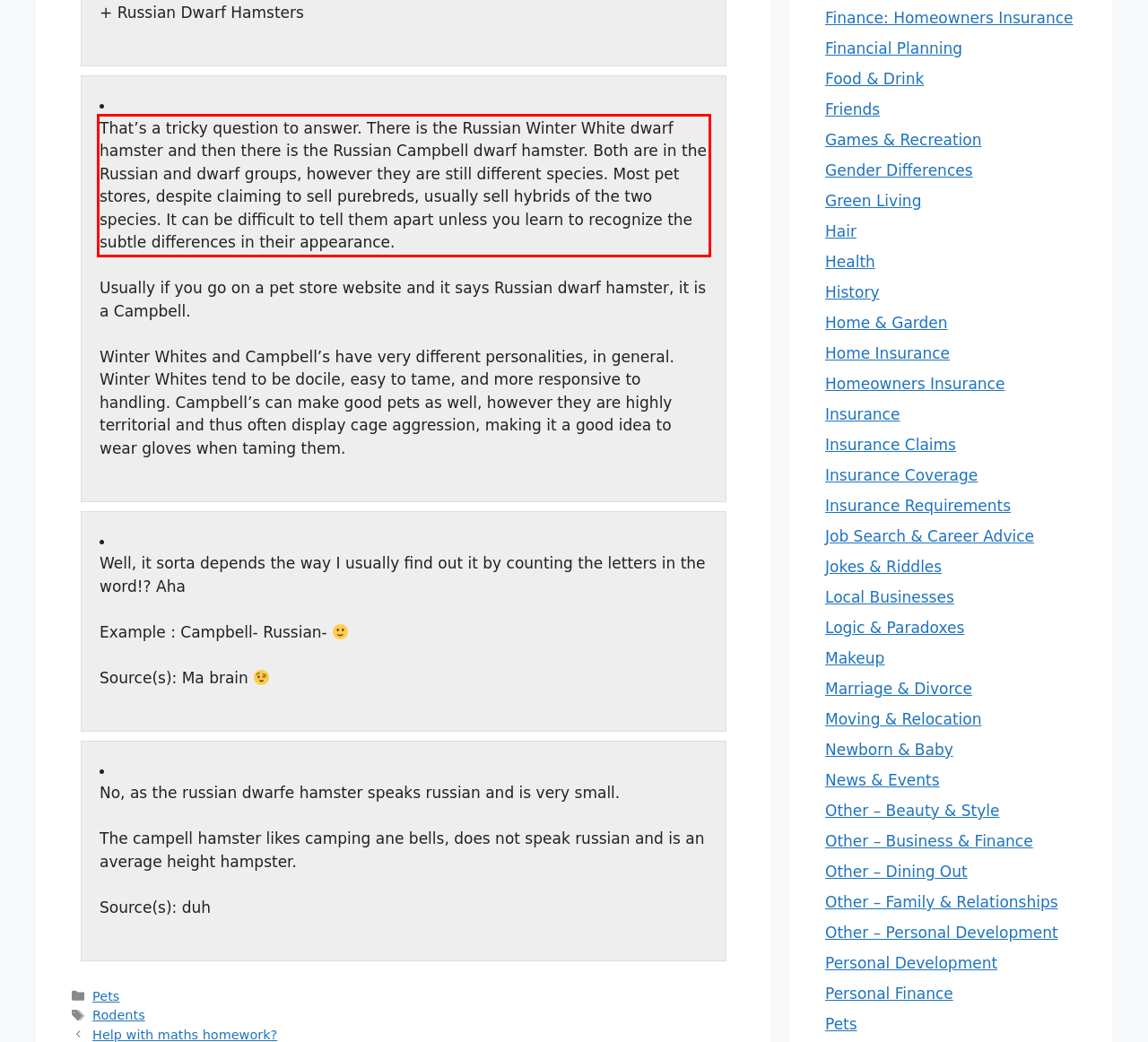Using the provided screenshot, read and generate the text content within the red-bordered area.

That’s a tricky question to answer. There is the Russian Winter White dwarf hamster and then there is the Russian Campbell dwarf hamster. Both are in the Russian and dwarf groups, however they are still different species. Most pet stores, despite claiming to sell purebreds, usually sell hybrids of the two species. It can be difficult to tell them apart unless you learn to recognize the subtle differences in their appearance.